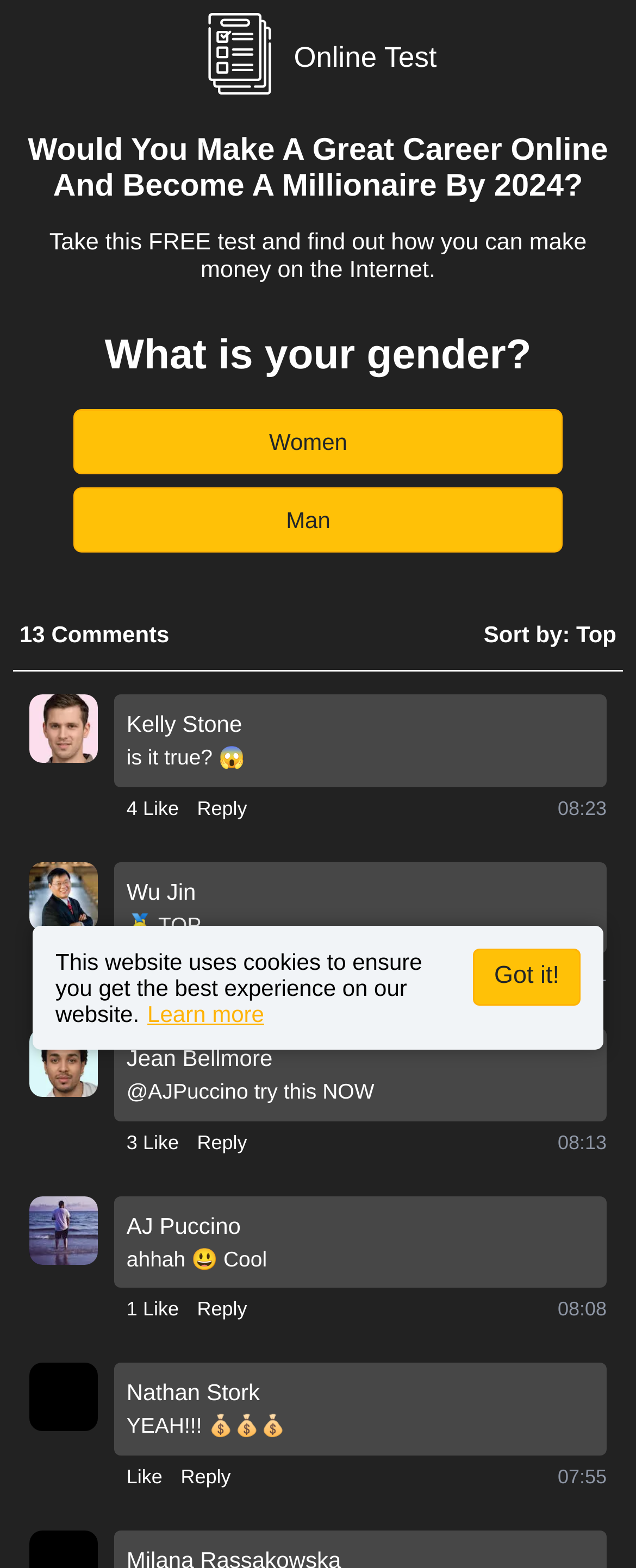Determine the bounding box coordinates of the region that needs to be clicked to achieve the task: "Enter your email in the text field".

None